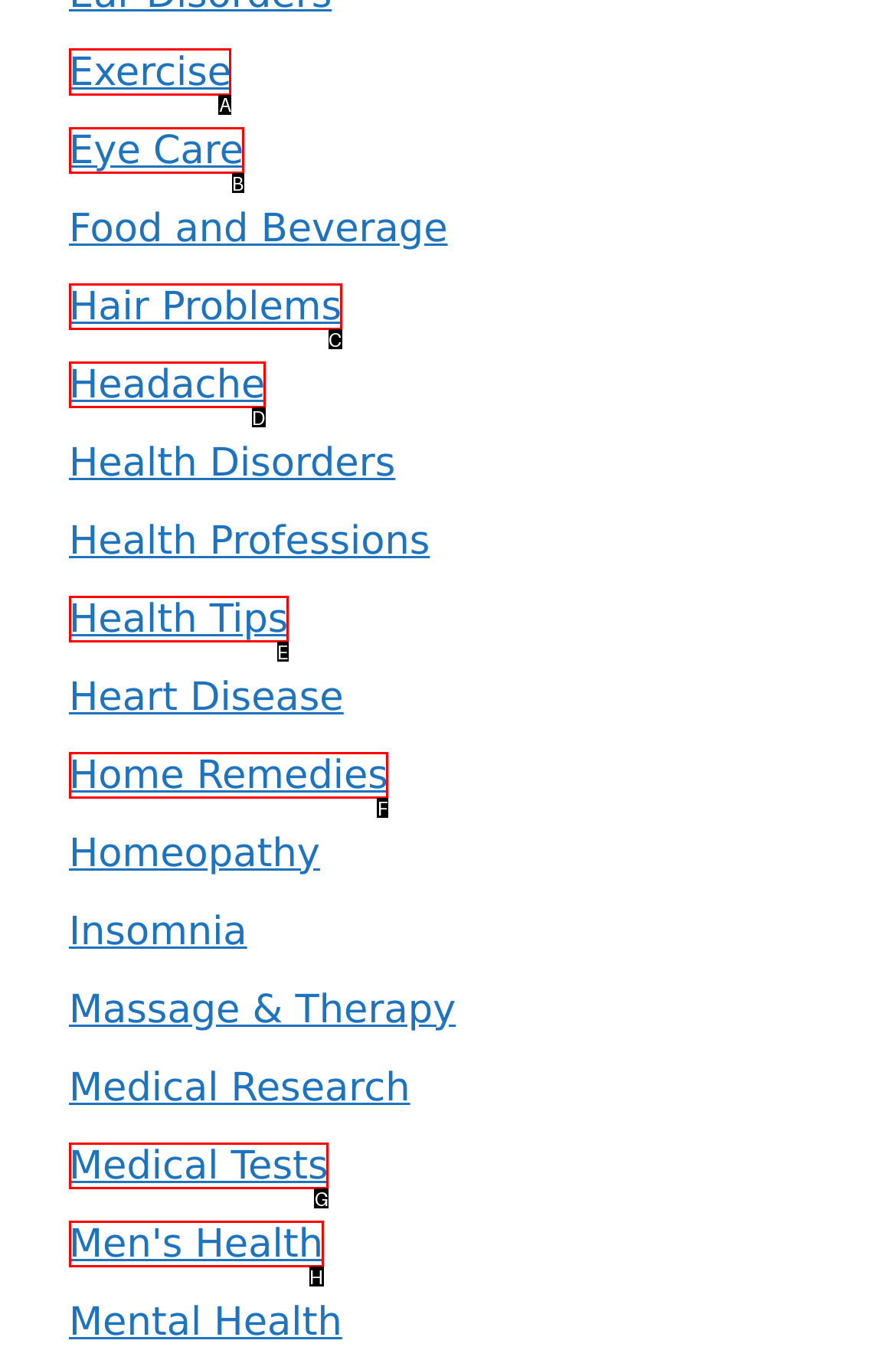Choose the UI element you need to click to carry out the task: Click on Exercise.
Respond with the corresponding option's letter.

A